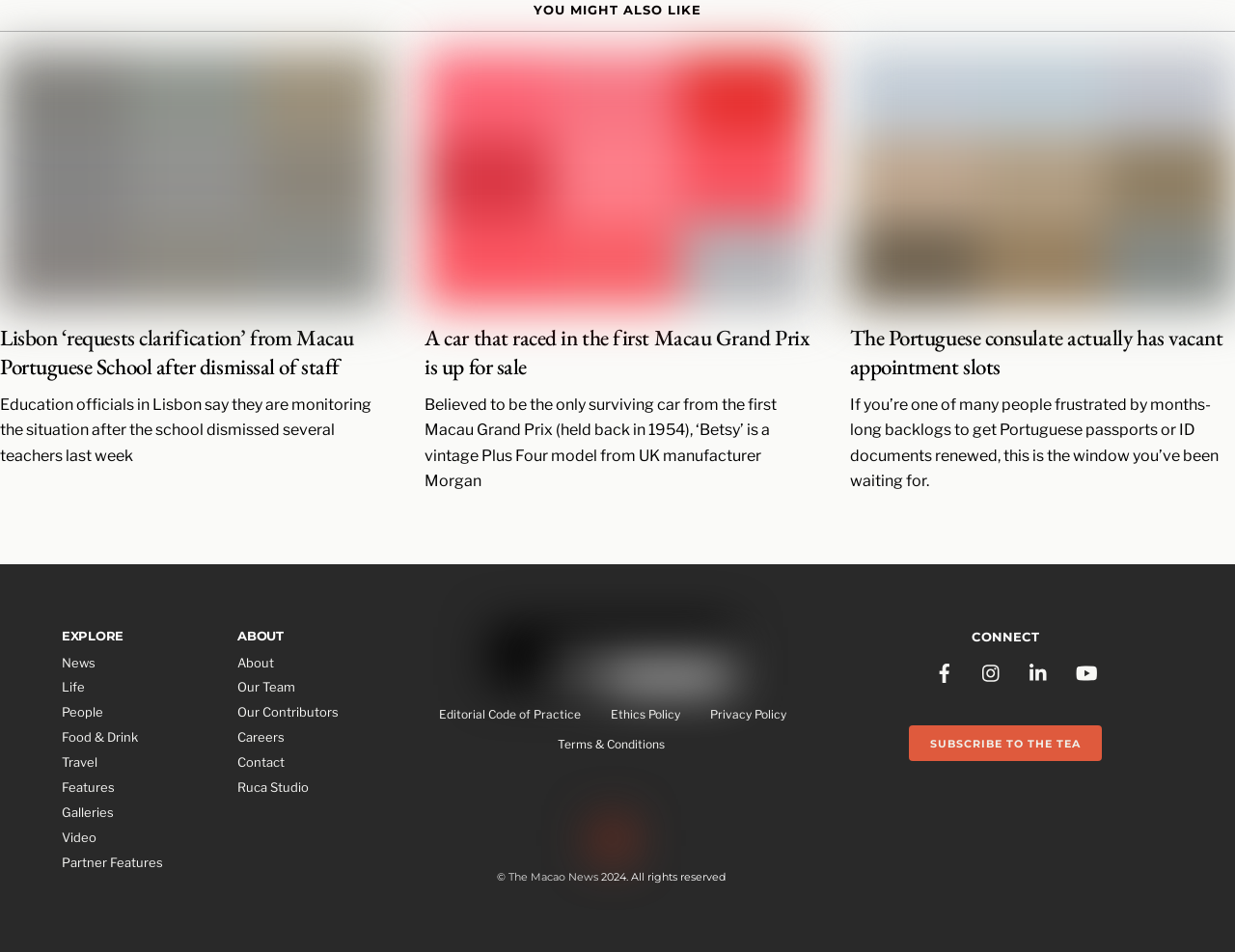Identify the bounding box coordinates of the HTML element based on this description: "alt="Macaonews" title="Macaonews"".

[0.397, 0.689, 0.593, 0.724]